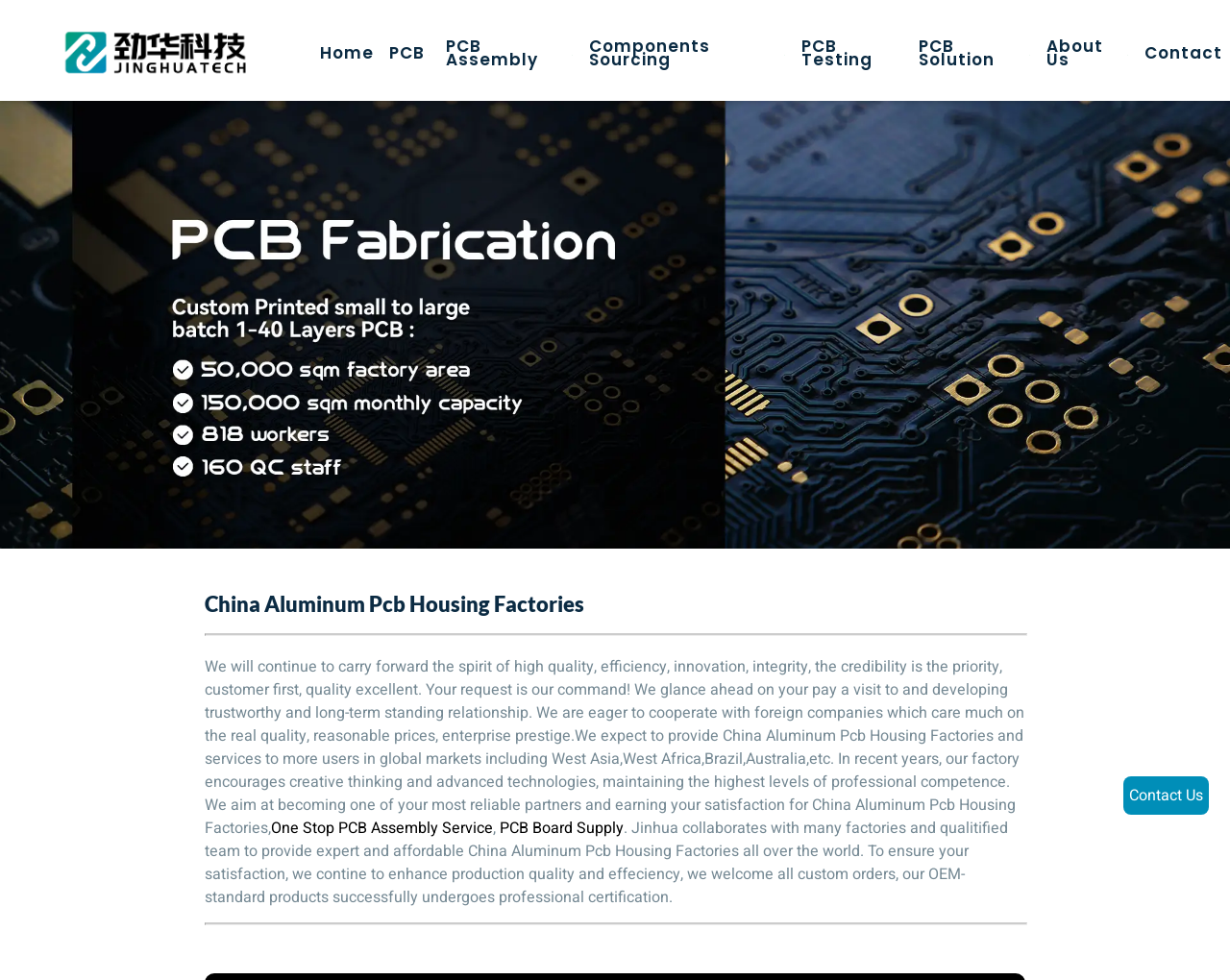Please identify the bounding box coordinates of the area that needs to be clicked to follow this instruction: "Explore PCB Board Supply".

[0.407, 0.833, 0.507, 0.857]